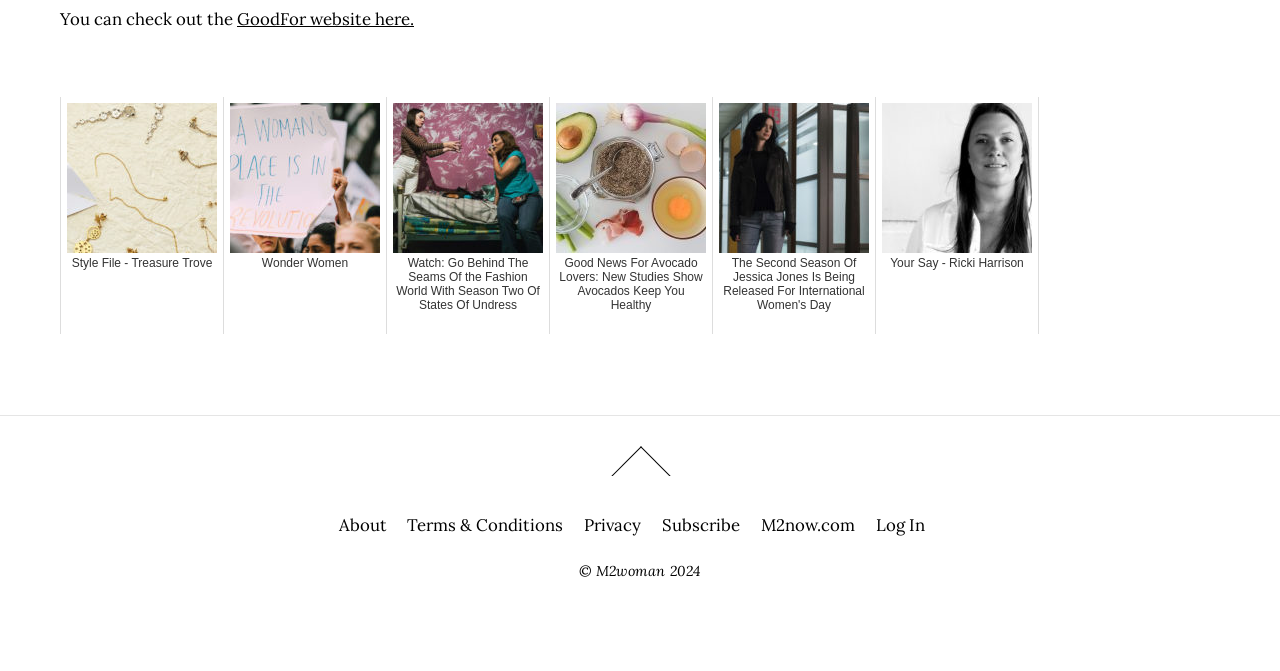Please locate the bounding box coordinates of the element that should be clicked to complete the given instruction: "Read about Style File - Treasure Trove".

[0.047, 0.145, 0.175, 0.498]